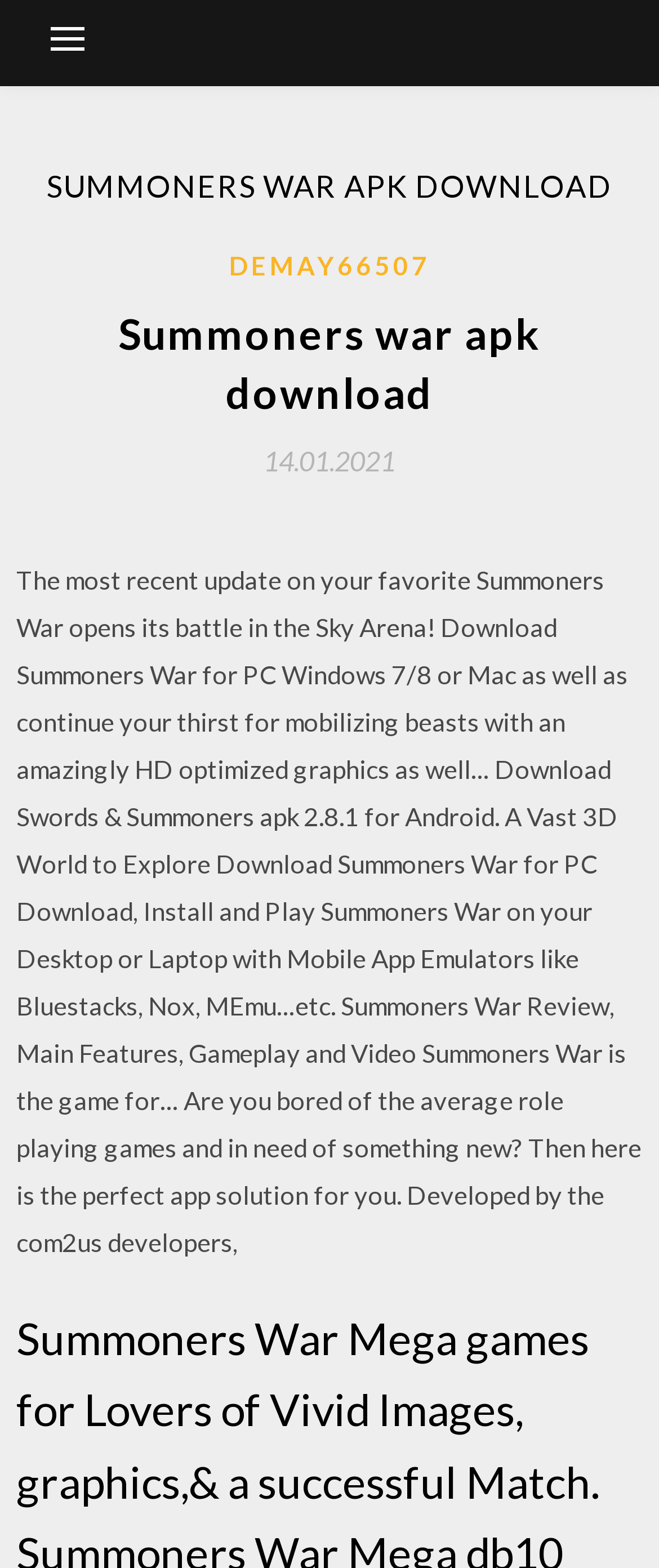Answer the question in a single word or phrase:
What is the type of graphics mentioned in the game?

HD optimized